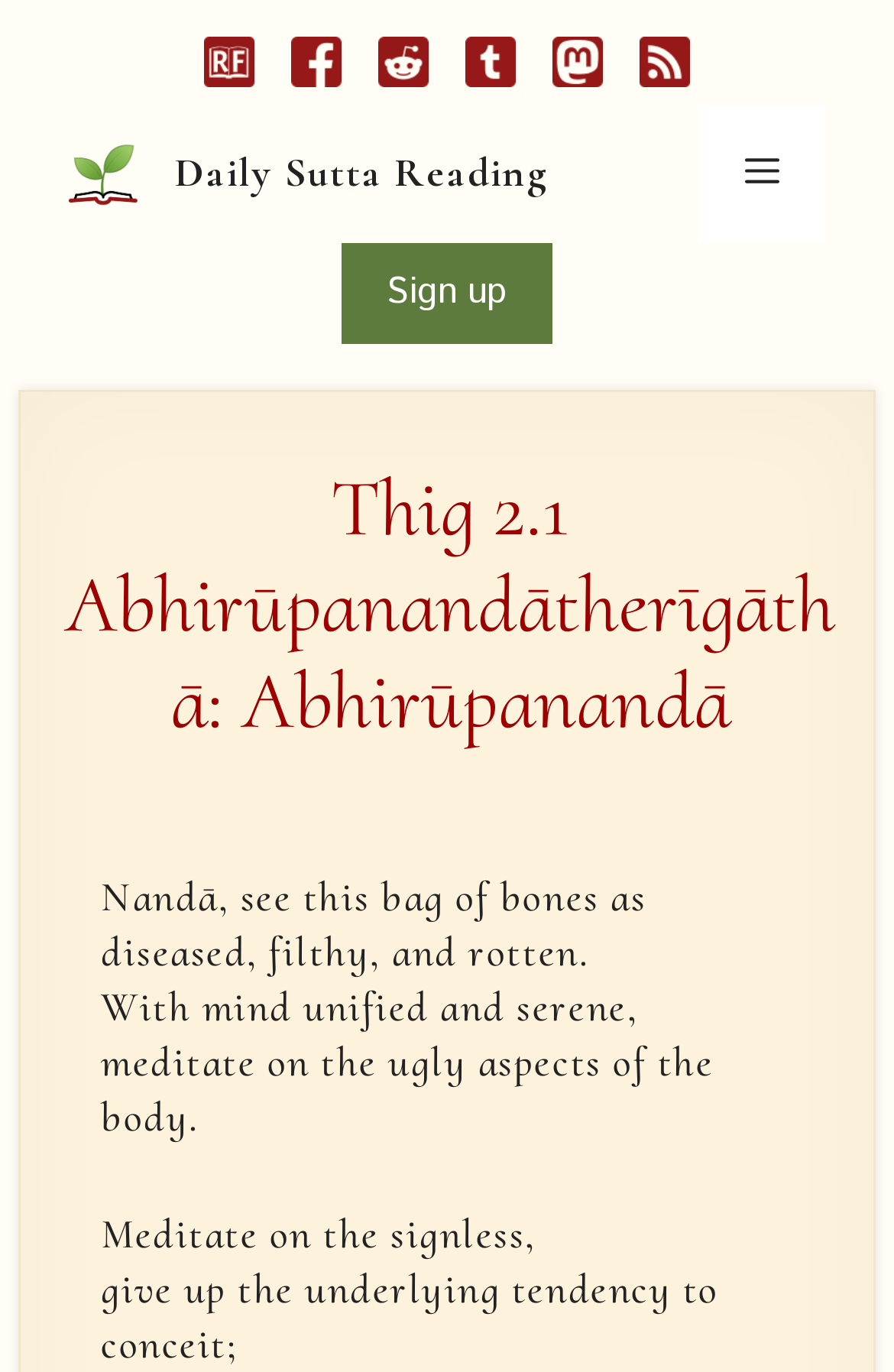Look at the image and answer the question in detail:
What is the name of the daily reading?

I found the name of the daily reading by looking at the link text in the banner section, which says 'Daily Sutta Reading'.